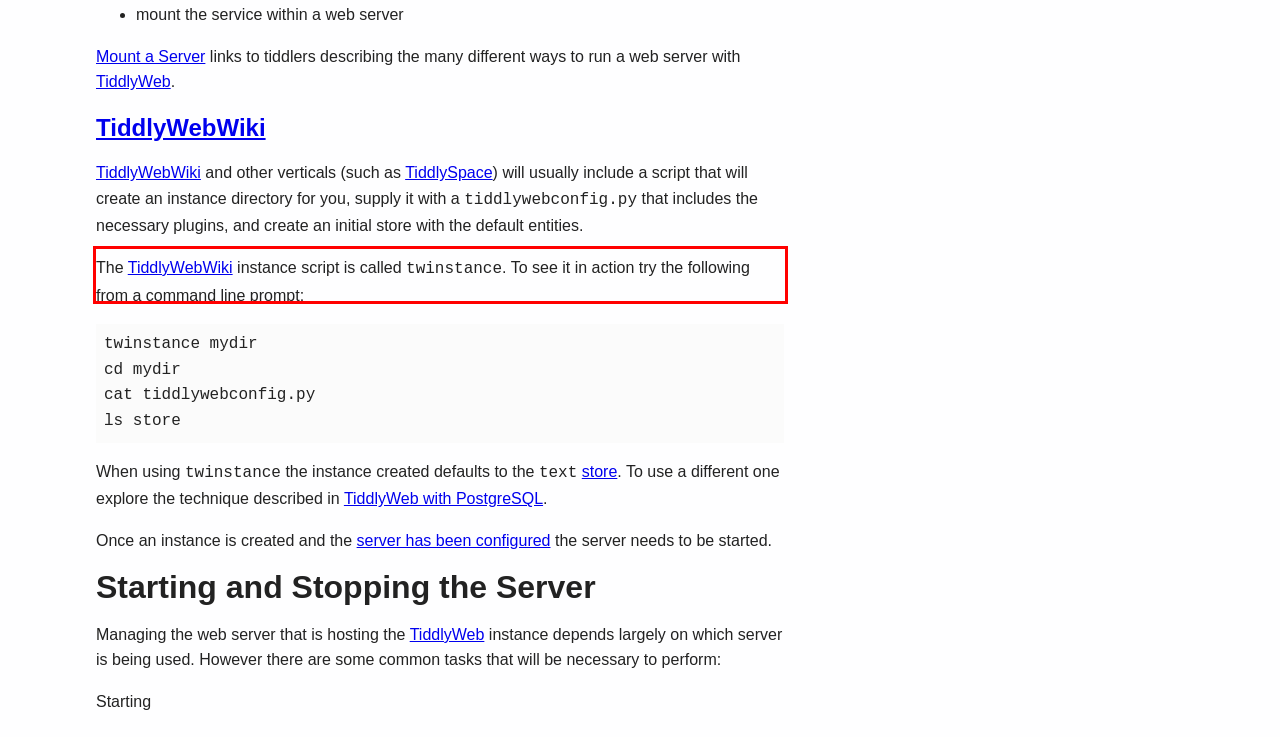Given a webpage screenshot, locate the red bounding box and extract the text content found inside it.

The TiddlyWebWiki instance script is called twinstance. To see it in action try the following from a command line prompt: